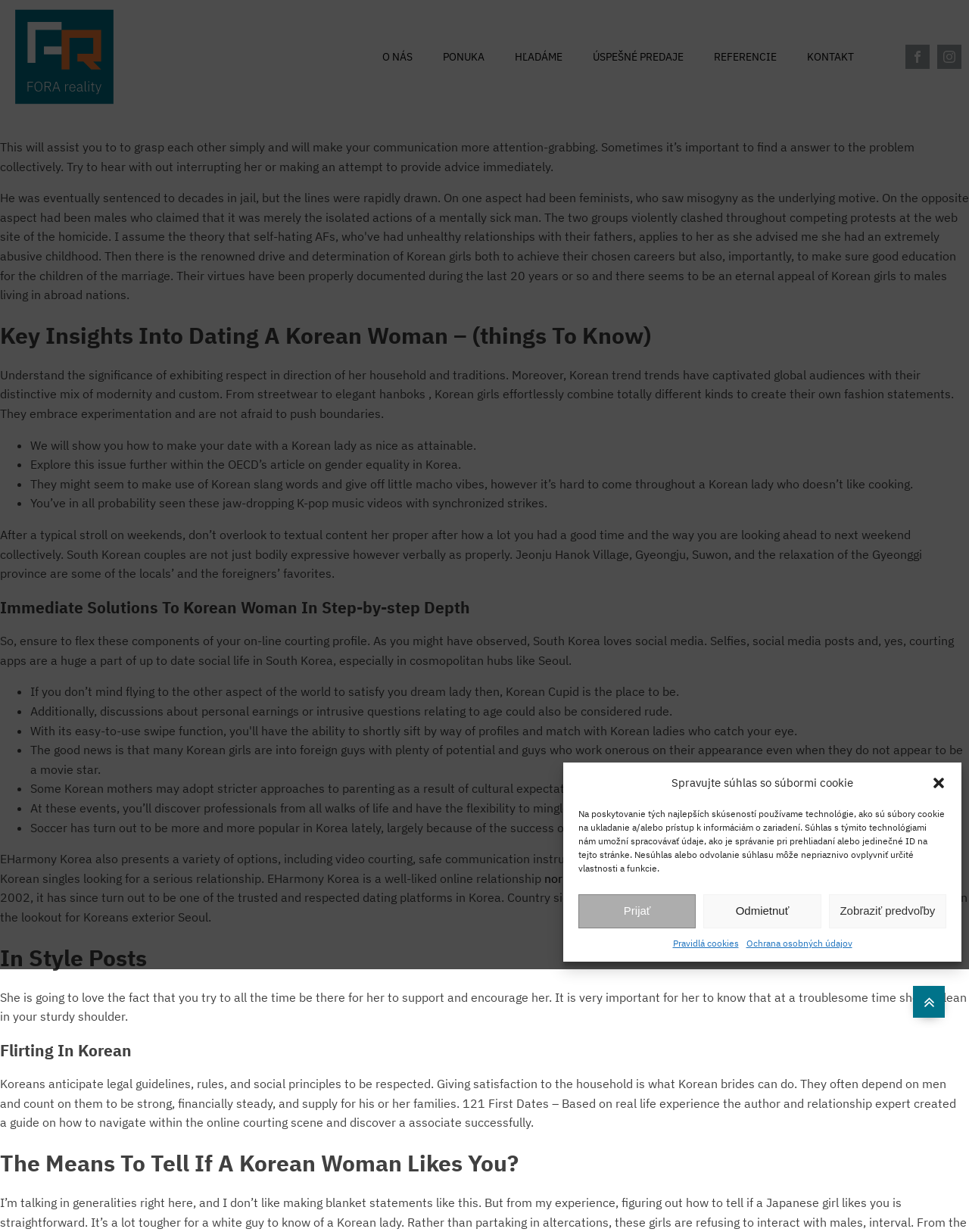What is the name of the popular online dating platform mentioned on the webpage?
Based on the screenshot, answer the question with a single word or phrase.

EHarmony Korea